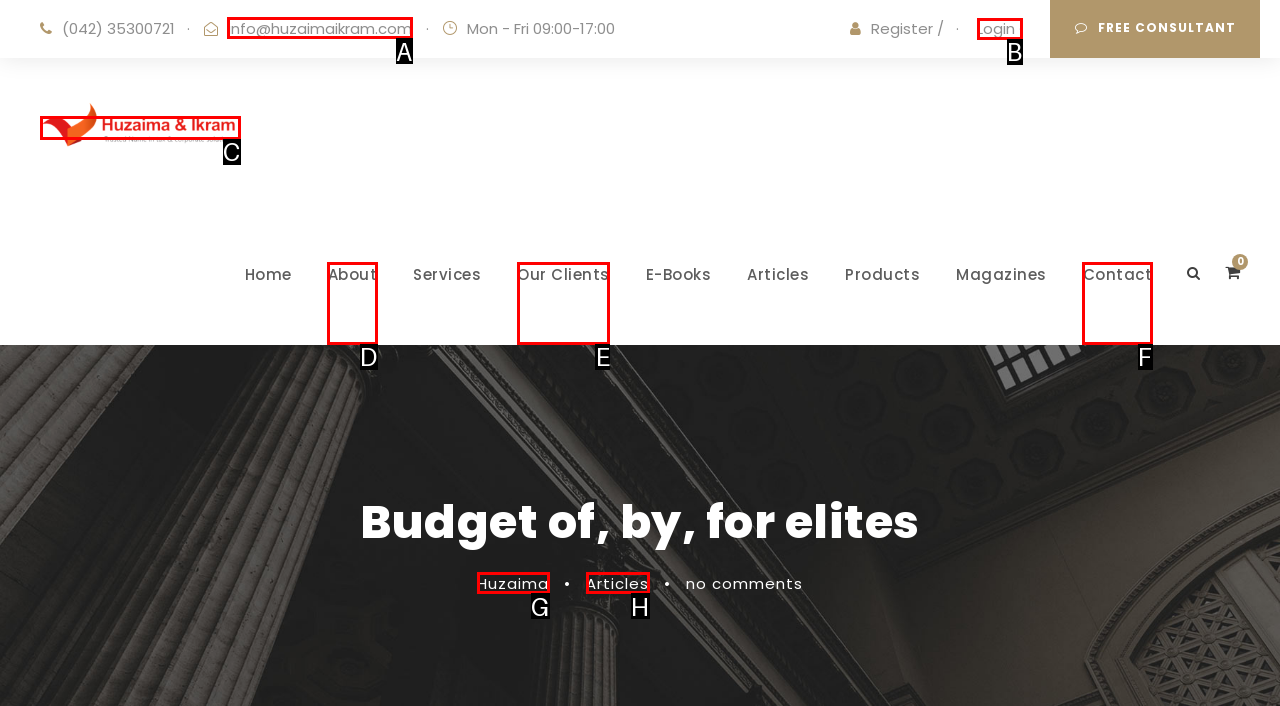What is the letter of the UI element you should click to Contact via email? Provide the letter directly.

A